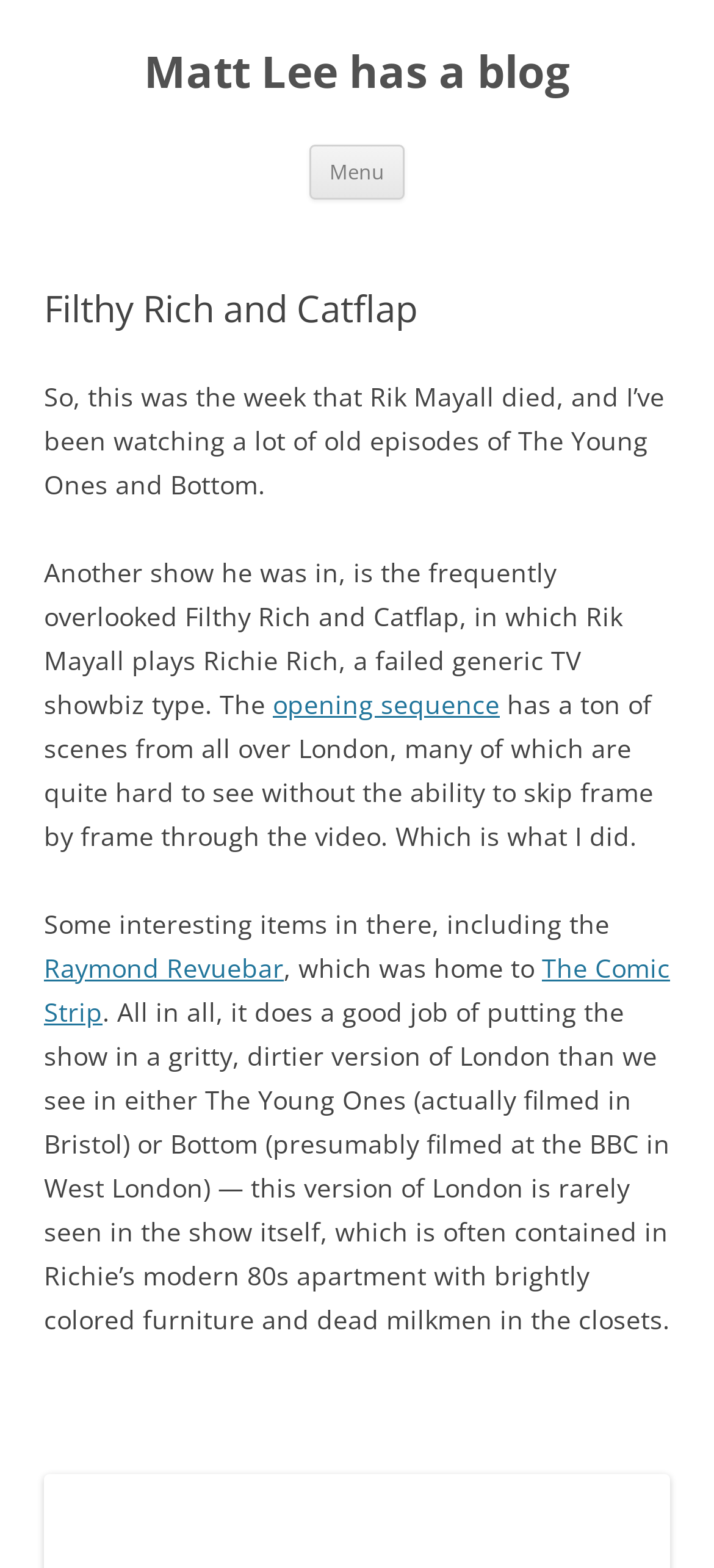Summarize the webpage in an elaborate manner.

The webpage is a blog titled "Filthy Rich and Catflap | Matt Lee has a blog". At the top, there is a heading with the title "Matt Lee has a blog" and a link with the same text. To the right of the heading, there is a button labeled "Menu". Next to the button, there is a link labeled "Skip to content".

Below the top section, there is a header with the title "Filthy Rich and Catflap". Underneath the header, there is a block of text that discusses the TV show "Filthy Rich and Catflap" and its connection to Rik Mayall. The text is divided into several paragraphs, with links to specific topics such as the "opening sequence" and "Raymond Revuebar" scattered throughout.

The text describes the show's setting in a gritty, dirty version of London, which is rarely seen in the show itself. There are a total of 7 links and 6 blocks of static text in this section. The links are positioned within the text, and the static text blocks are stacked vertically, with the last block being a single whitespace character.